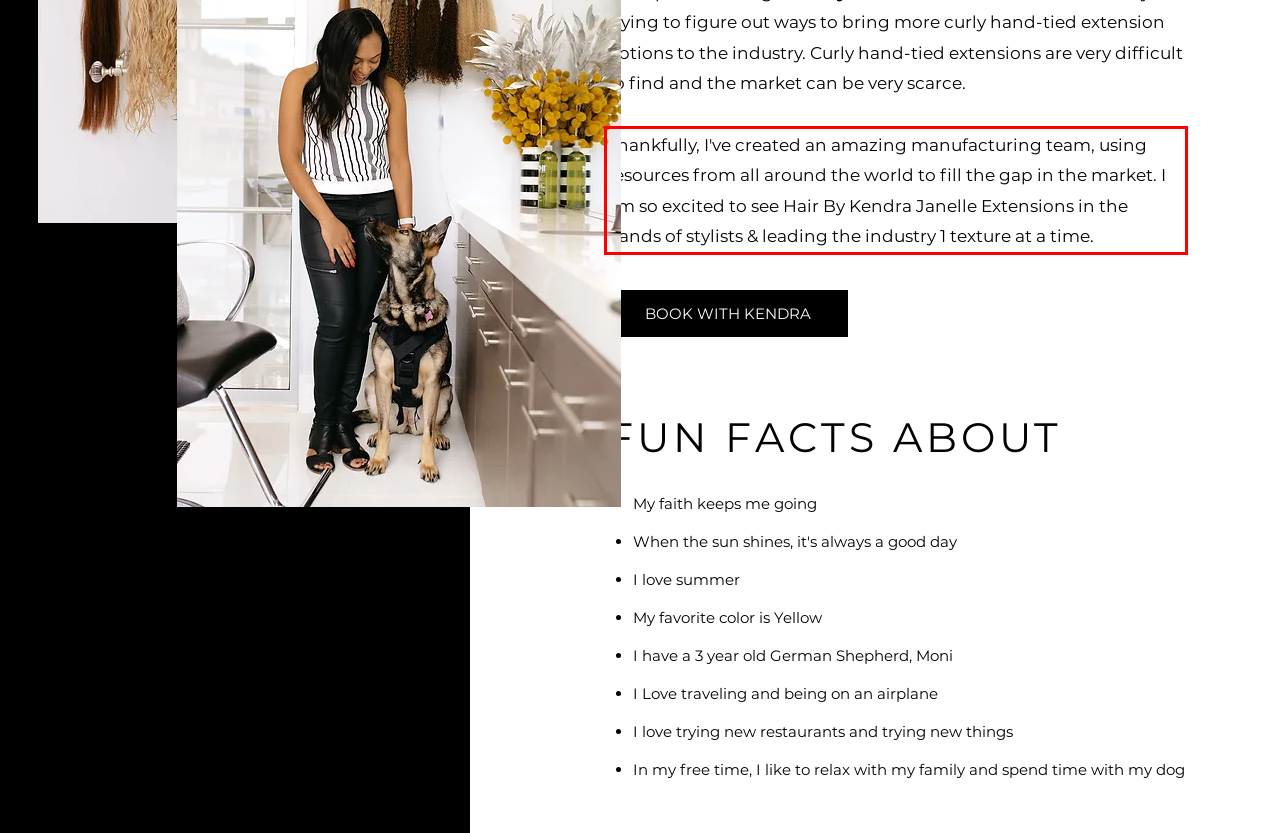You are presented with a webpage screenshot featuring a red bounding box. Perform OCR on the text inside the red bounding box and extract the content.

Thankfully, I've created an amazing manufacturing team, using resources from all around the world to fill the gap in the market. I am so excited to see Hair By Kendra Janelle Extensions in the hands of stylists & leading the industry 1 texture at a time.